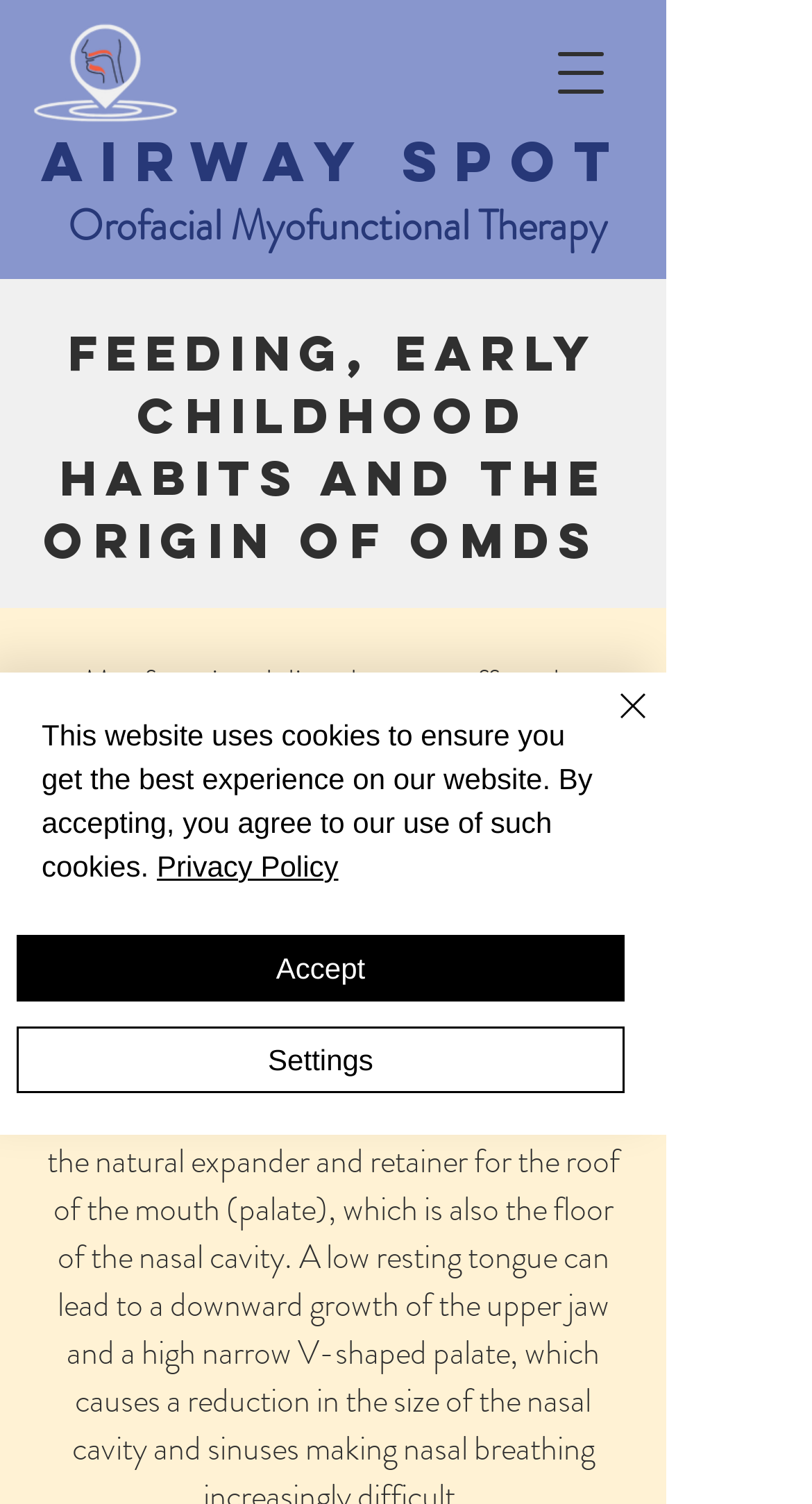Locate the bounding box of the UI element described in the following text: "Privacy Policy".

[0.193, 0.565, 0.417, 0.587]